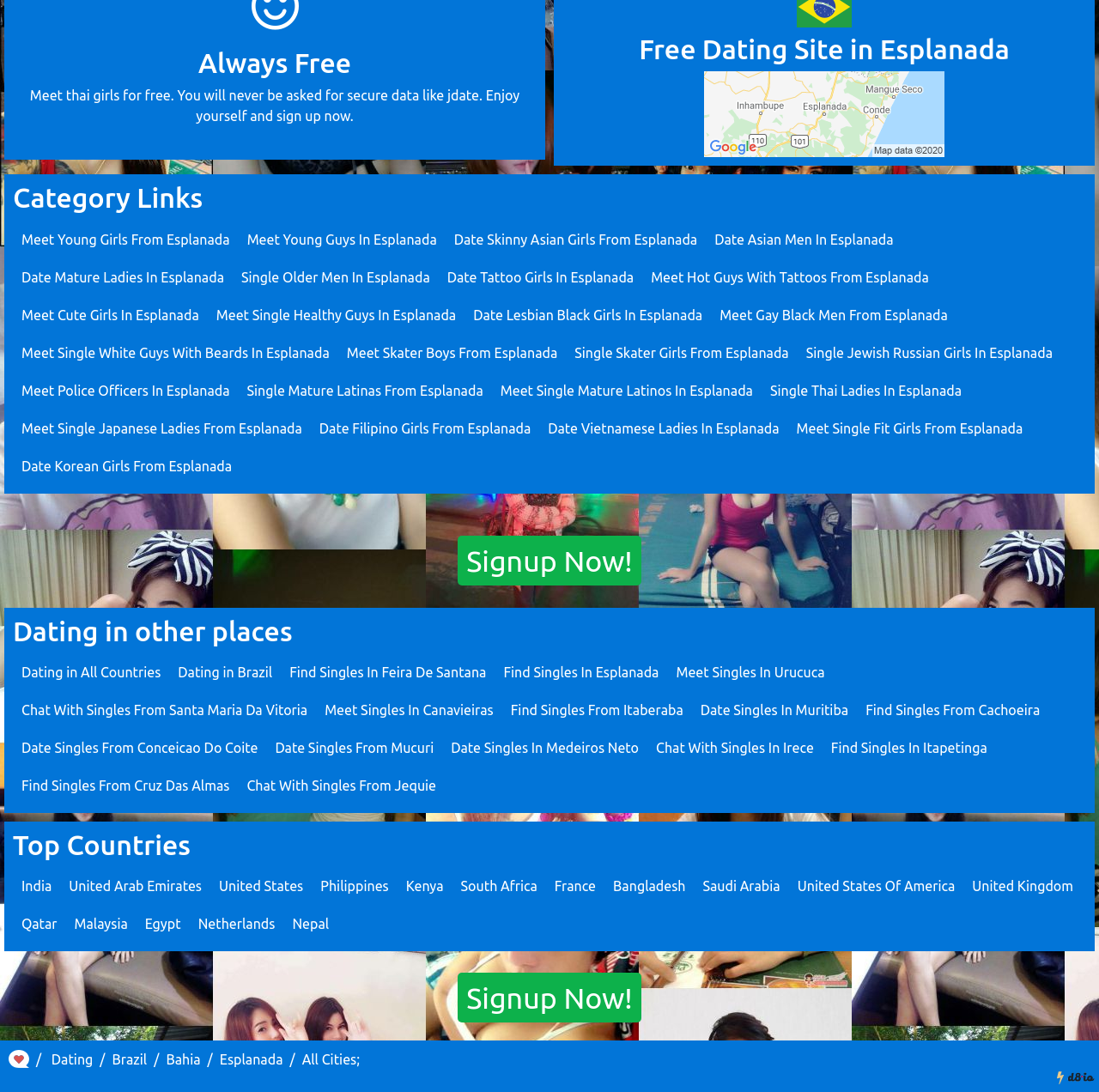Using the details from the image, please elaborate on the following question: In which city is the website primarily focused on?

The website has multiple mentions of Esplanada, including a heading 'Free Dating Site in Esplanada' and several links related to the city, indicating that it is the primary focus of the website.